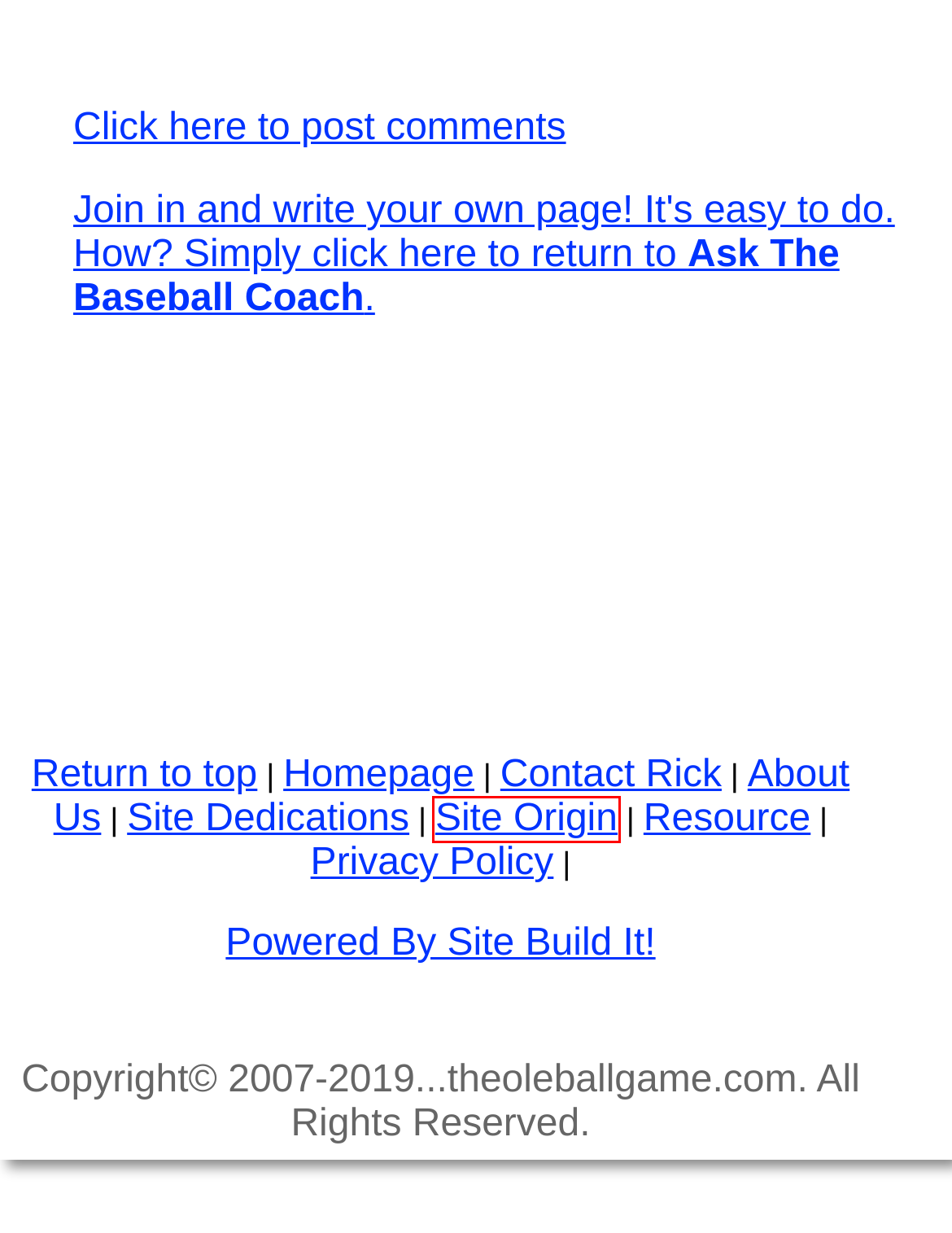You see a screenshot of a webpage with a red bounding box surrounding an element. Pick the webpage description that most accurately represents the new webpage after interacting with the element in the red bounding box. The options are:
A. Submit Comment for Can the DH also be the backup catcher?
B. Site Origin
C. Contact Rick
D. Baseball Resource
E. Baseball Questions Answered
F. Baseball Coaching, About Us
G. Solopreneur Success Stories | Build An Online Business With Solo Build It!
H. Baseball Coaching and Participation, Youth and Amateur, at The Ole Ballgame

B